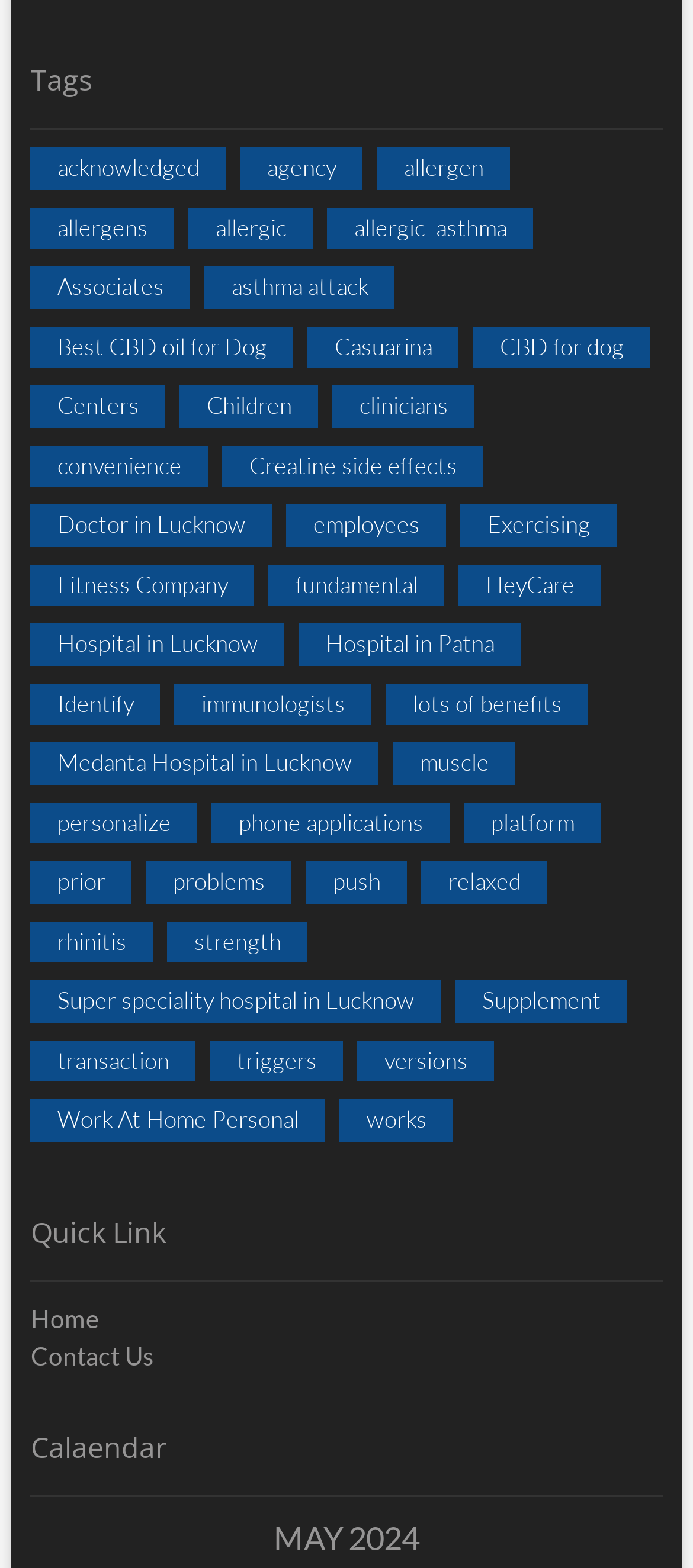What is the last link under the 'Tags' heading?
Provide an in-depth and detailed explanation in response to the question.

I scrolled down to the bottom of the links under the 'Tags' heading and found that the last link is 'works (1 item)'.